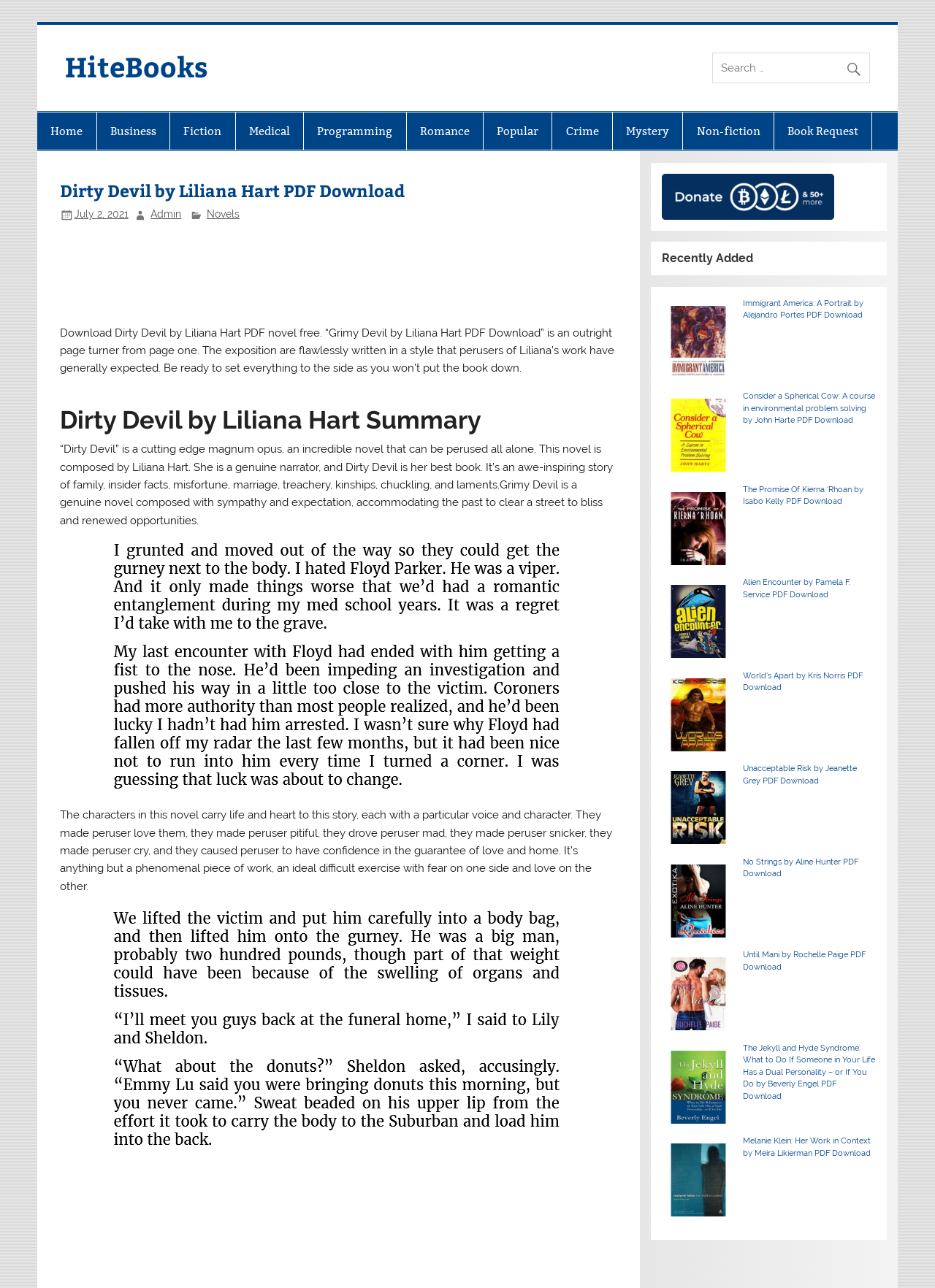Determine the heading of the webpage and extract its text content.

Dirty Devil by Liliana Hart PDF Download